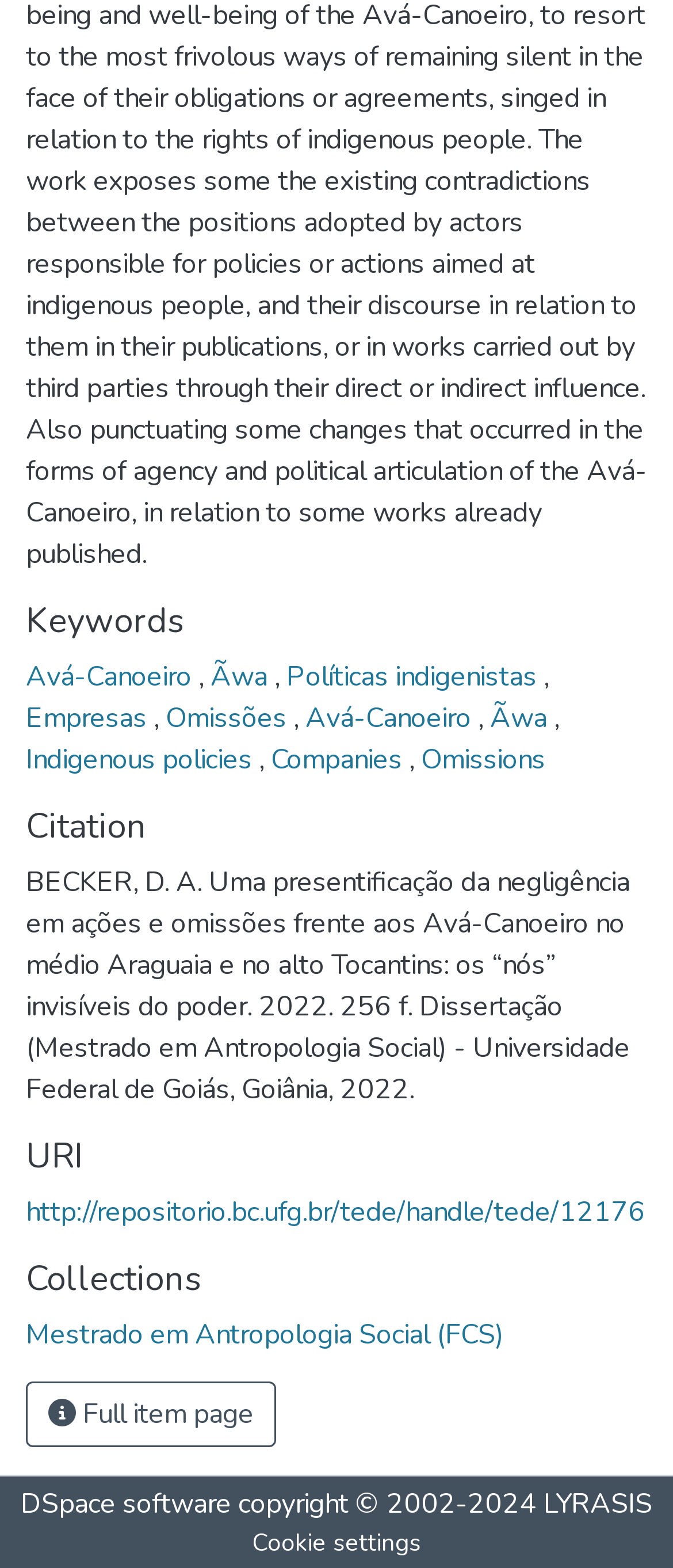Find and specify the bounding box coordinates that correspond to the clickable region for the instruction: "View Avá-Canoeiro".

[0.038, 0.42, 0.295, 0.444]